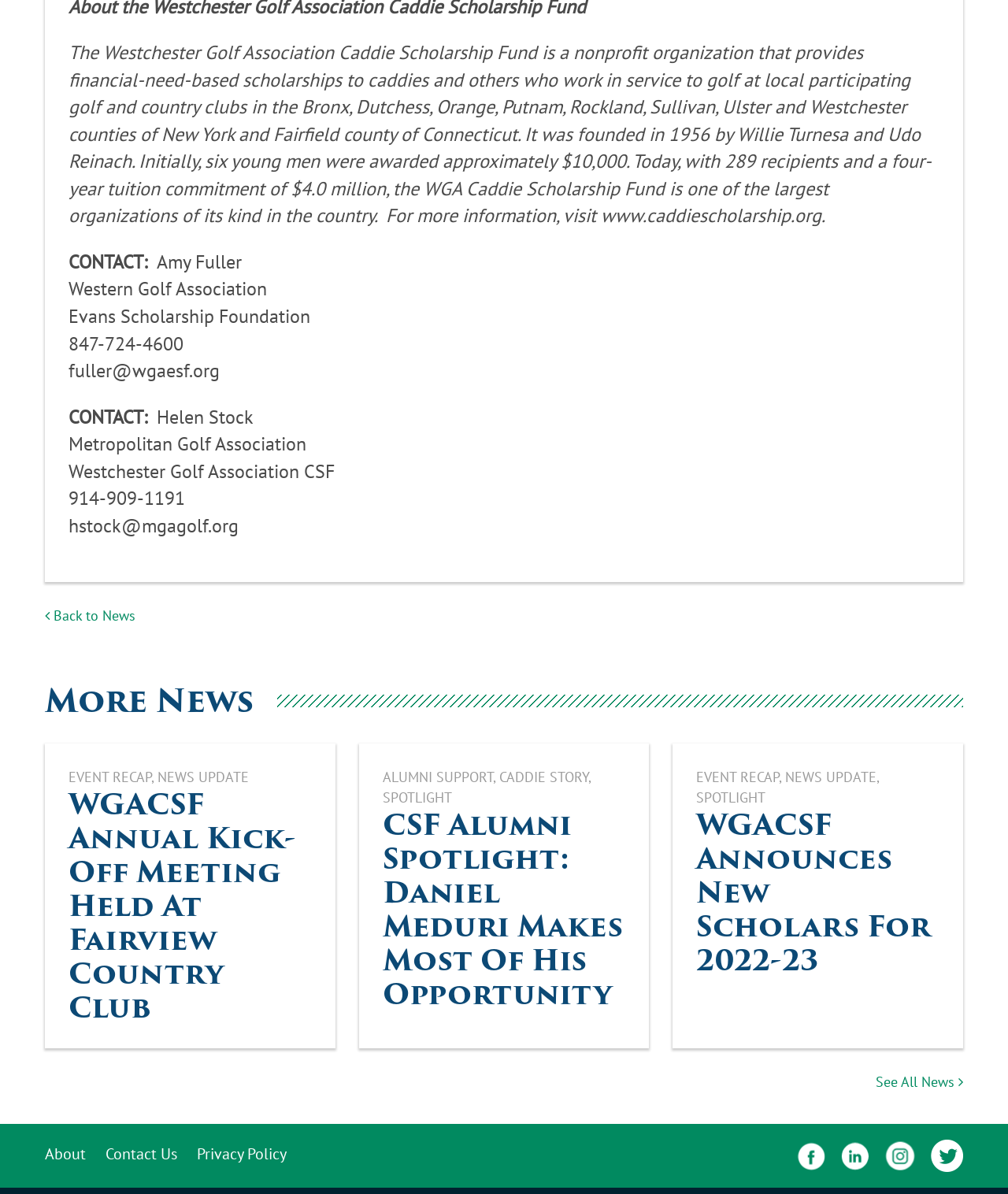Please find the bounding box coordinates for the clickable element needed to perform this instruction: "Visit Facebook account".

[0.791, 0.959, 0.819, 0.974]